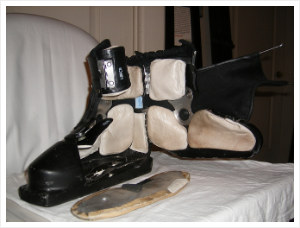What is the purpose of the adjustable pillows?
Please provide a single word or phrase answer based on the image.

Custom fit